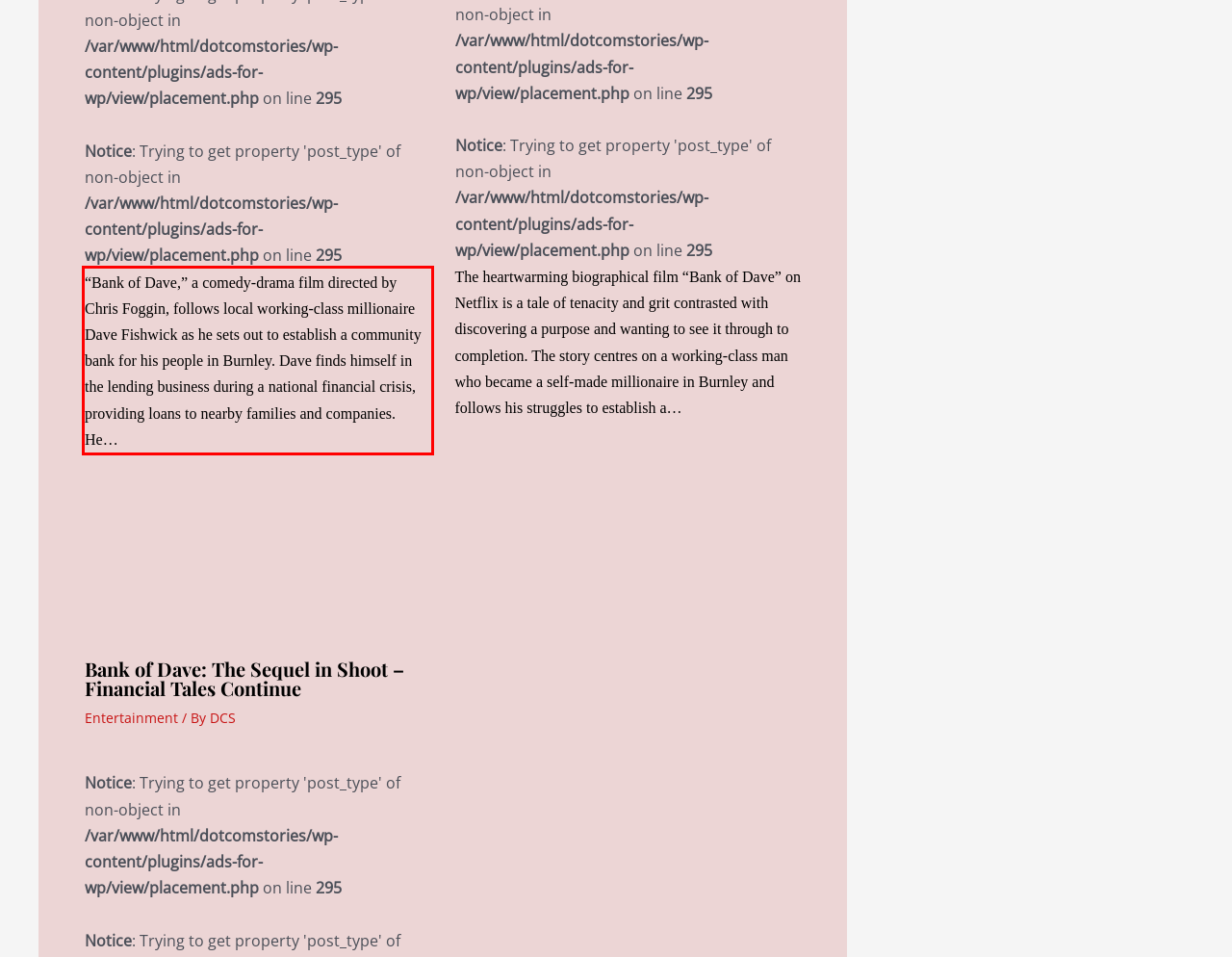Please examine the webpage screenshot and extract the text within the red bounding box using OCR.

“Bank of Dave,” a comedy-drama film directed by Chris Foggin, follows local working-class millionaire Dave Fishwick as he sets out to establish a community bank for his people in Burnley. Dave finds himself in the lending business during a national financial crisis, providing loans to nearby families and companies. He…